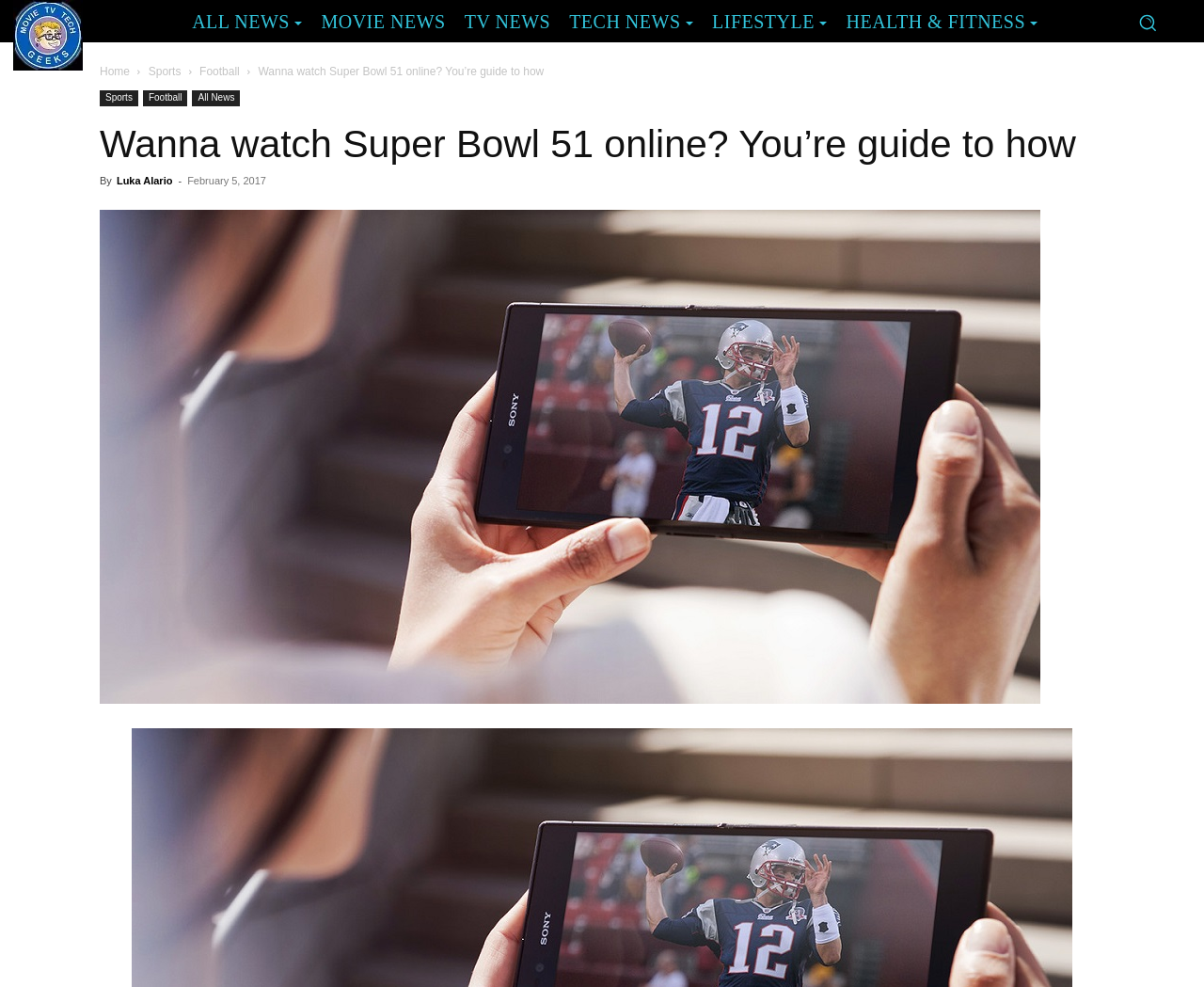Please provide a comprehensive answer to the question below using the information from the image: When was the article published?

The publication date is mentioned below the article title, and it's located within the bounding box coordinate of [0.156, 0.177, 0.221, 0.189].